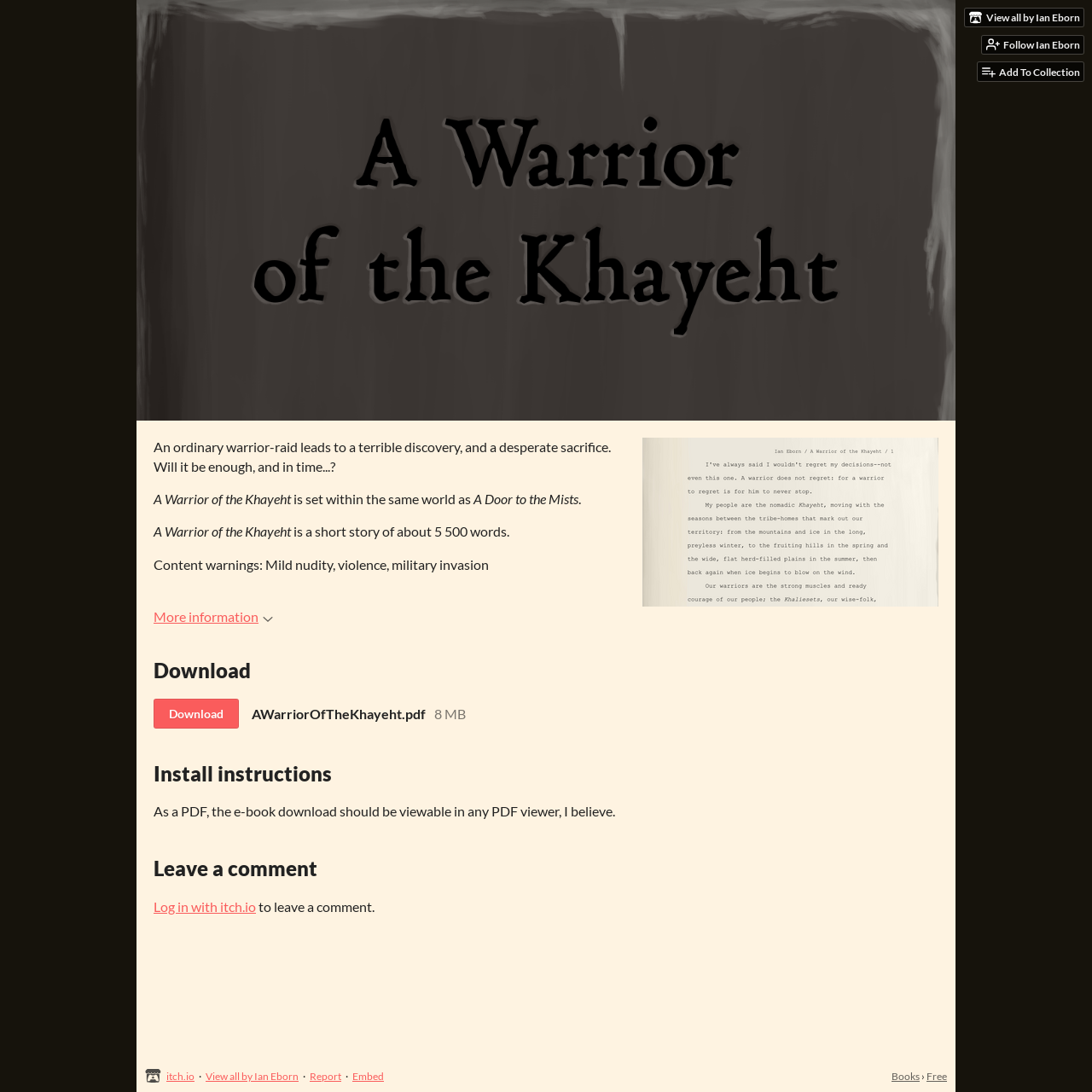Identify the bounding box coordinates of the section that should be clicked to achieve the task described: "Download the e-book".

[0.141, 0.64, 0.219, 0.667]